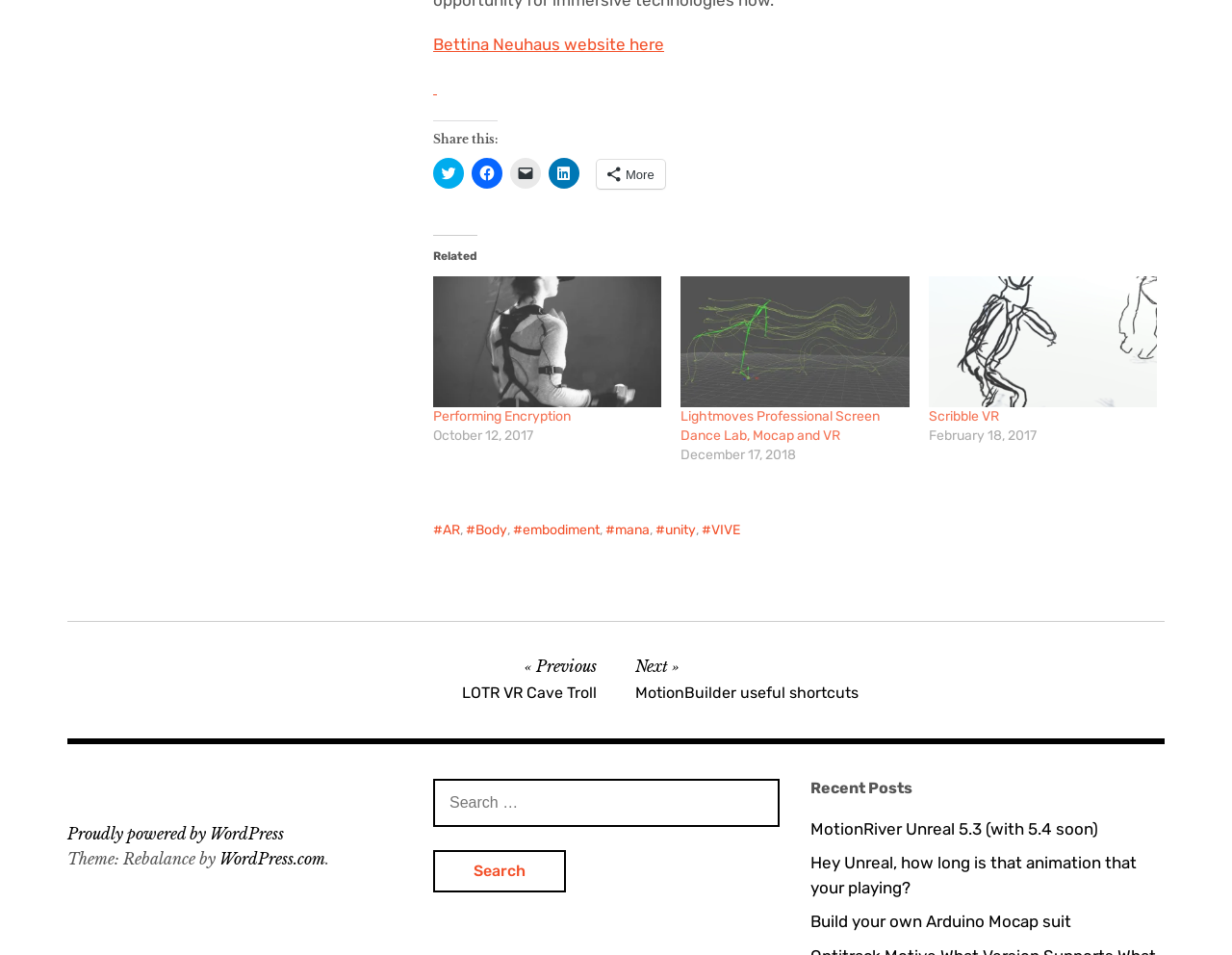Carefully examine the image and provide an in-depth answer to the question: What is the purpose of the search box?

The search box is provided to search for posts on the website, as indicated by the label 'Search for:' next to the search box.